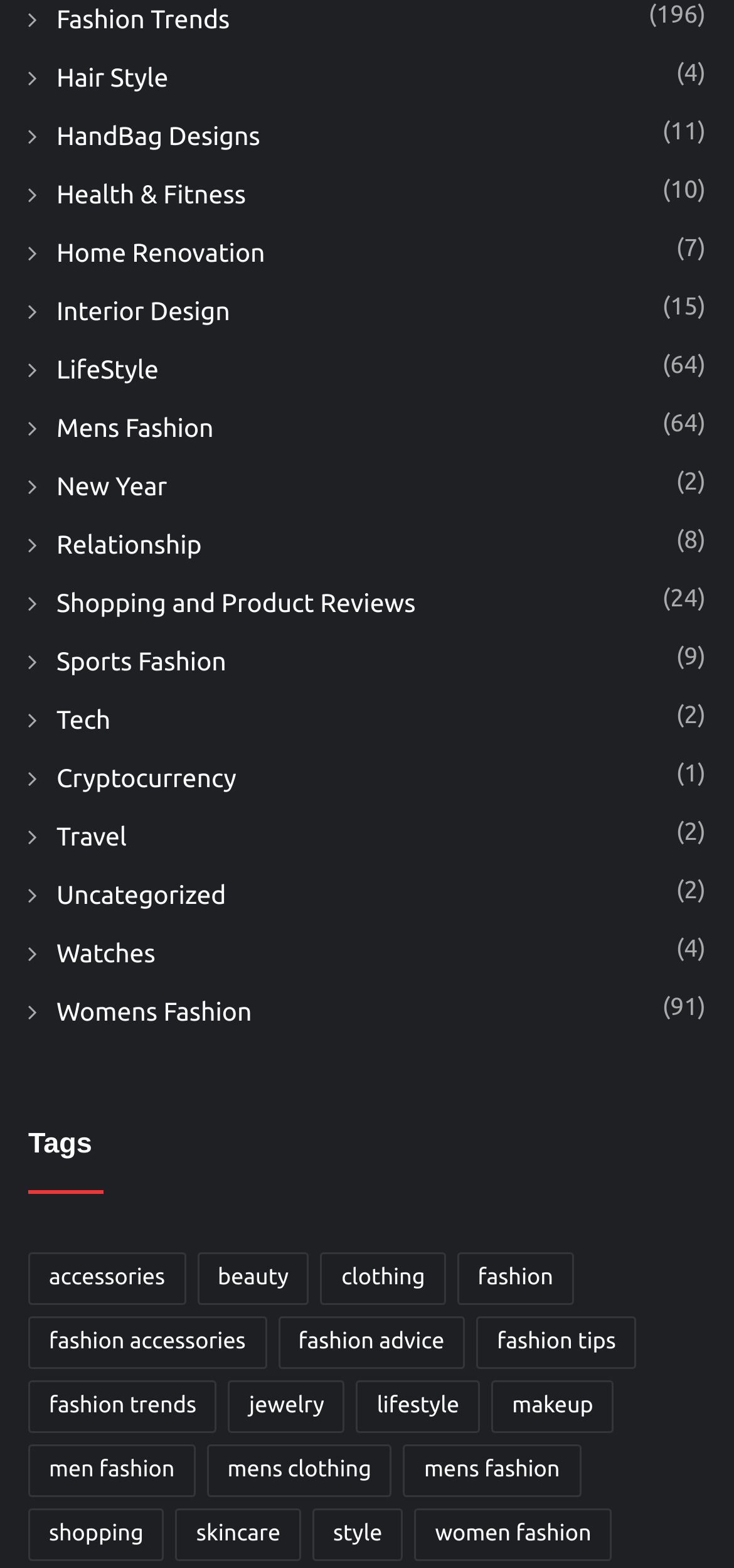Provide the bounding box coordinates, formatted as (top-left x, top-left y, bottom-right x, bottom-right y), with all values being floating point numbers between 0 and 1. Identify the bounding box of the UI element that matches the description: Tech

[0.038, 0.444, 0.151, 0.471]